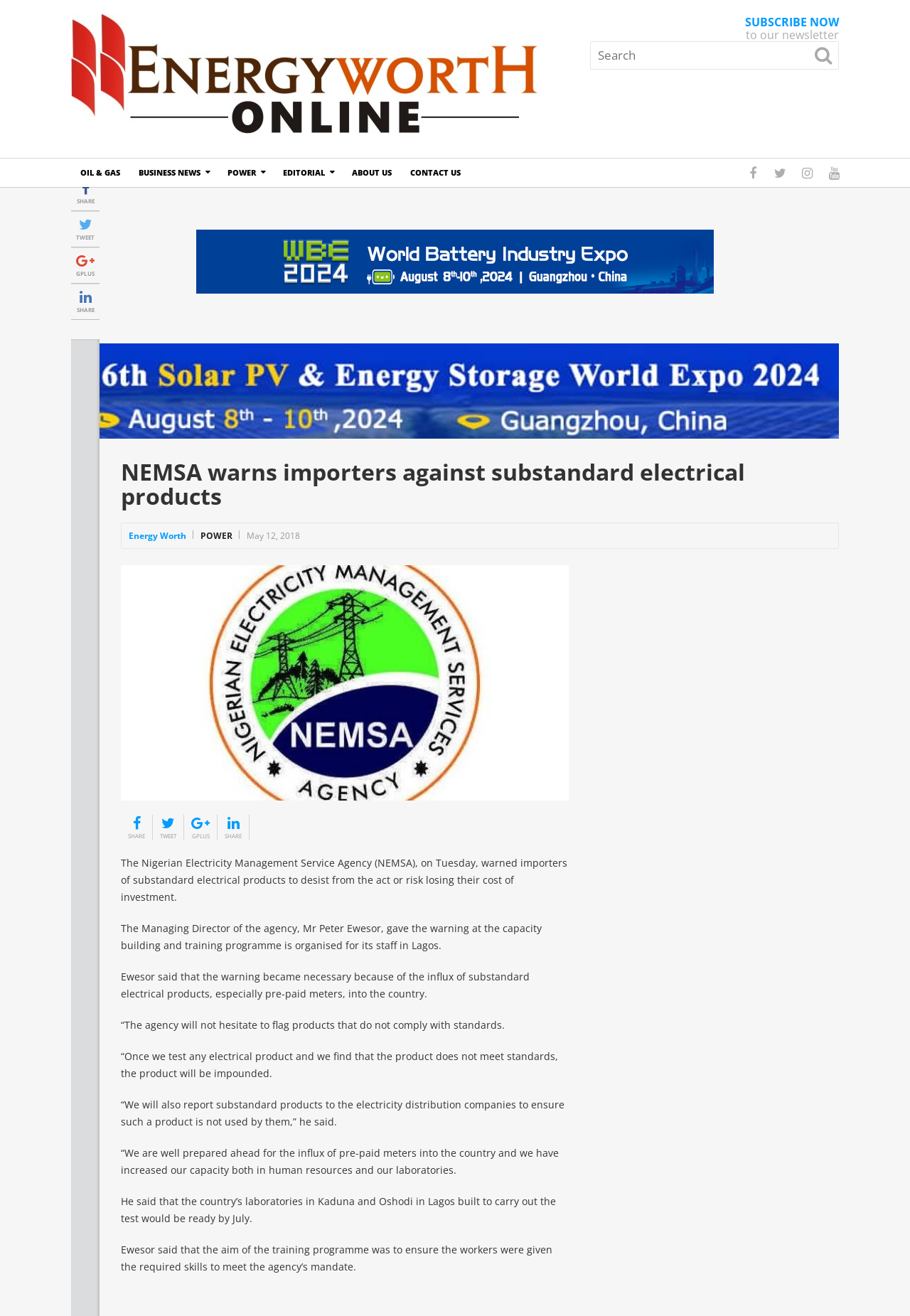Can you pinpoint the bounding box coordinates for the clickable element required for this instruction: "Subscribe to the newsletter"? The coordinates should be four float numbers between 0 and 1, i.e., [left, top, right, bottom].

[0.819, 0.011, 0.922, 0.032]